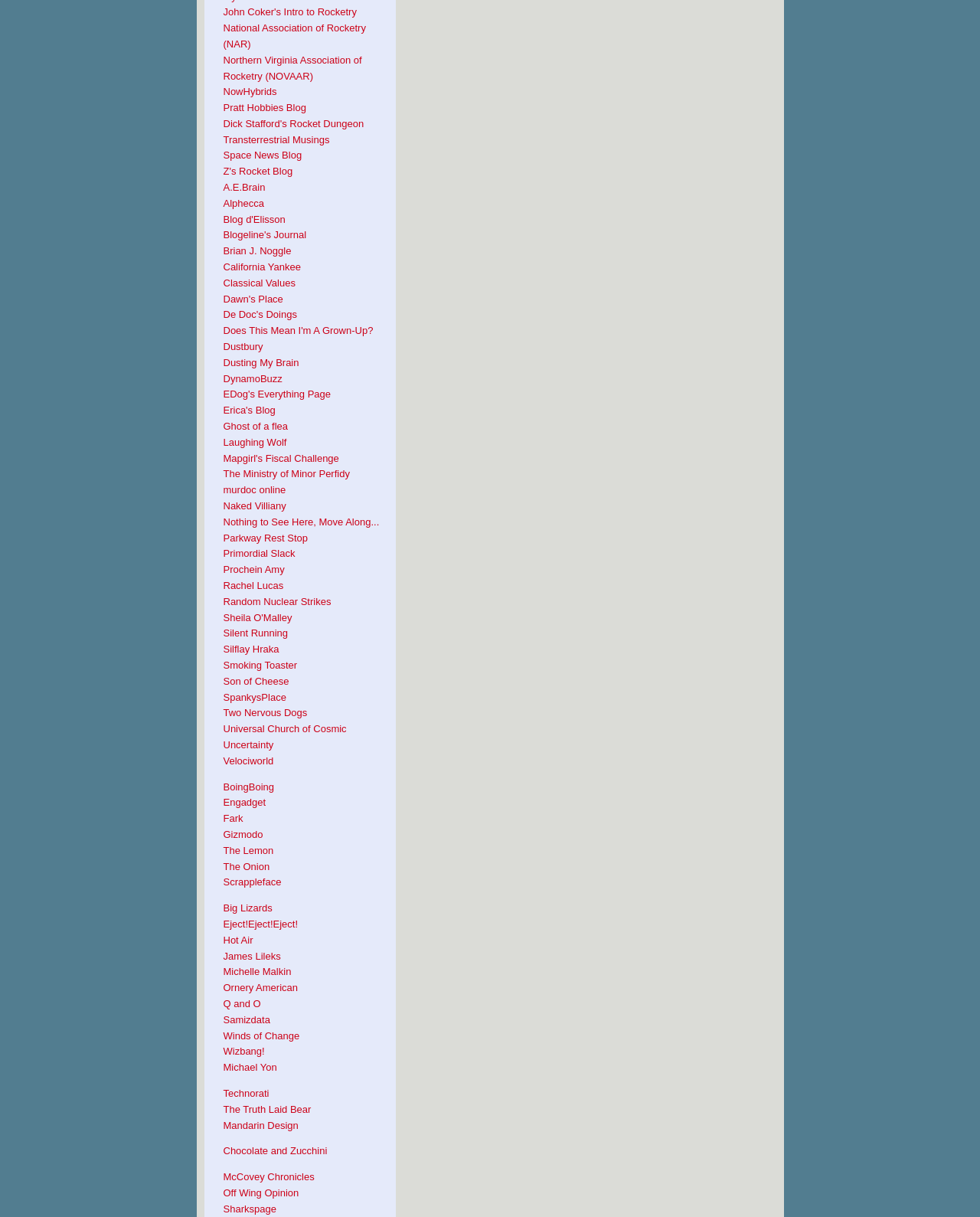Locate the bounding box coordinates of the clickable area needed to fulfill the instruction: "View the newsletter".

None